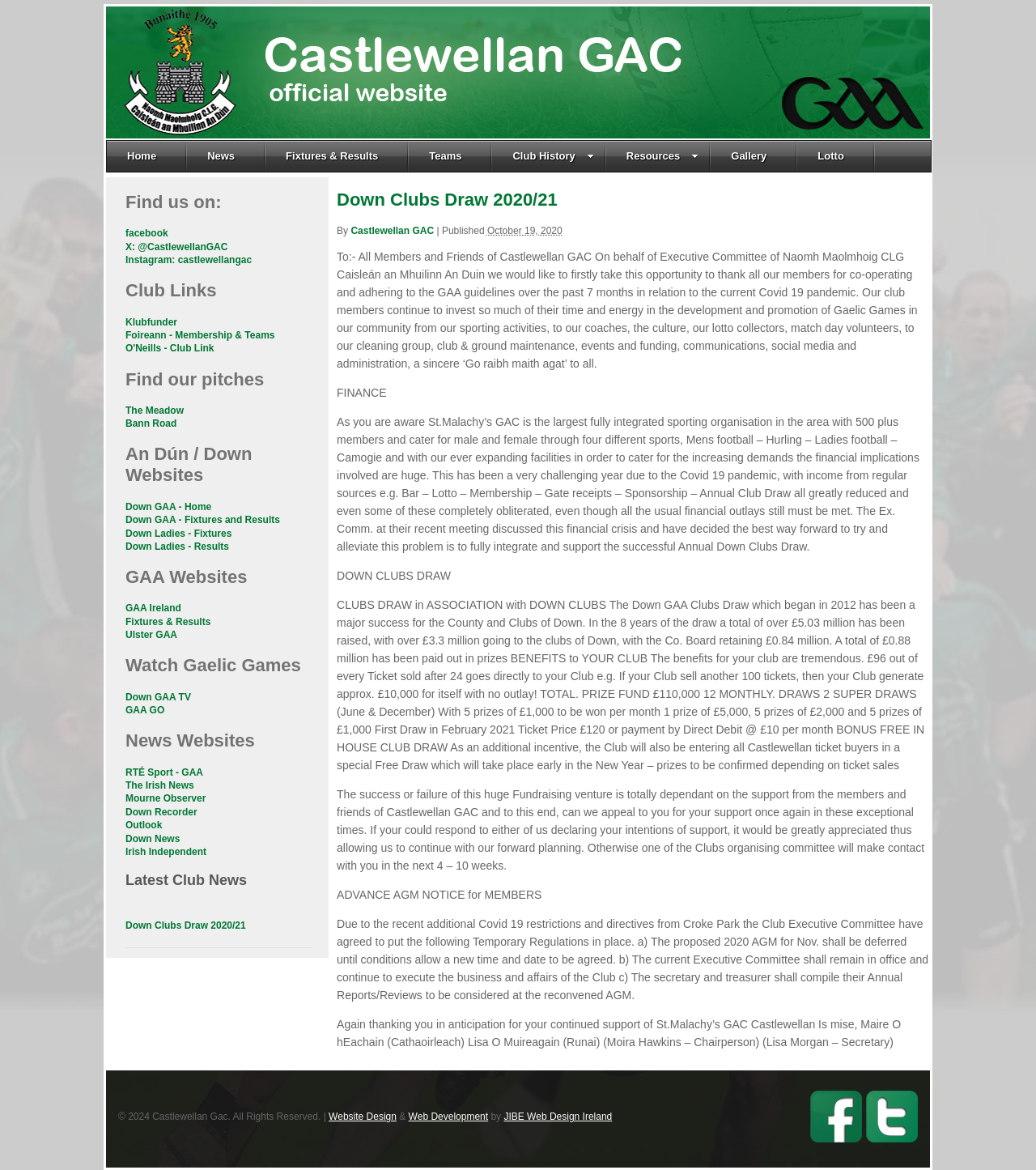Please study the image and answer the question comprehensively:
How many sports are catered for by St.Malachy’s GAC?

The article states '...cater for male and female through four different sports, Mens football – Hurling – Ladies football – Camogie...' which implies that St.Malachy’s GAC caters for four sports.